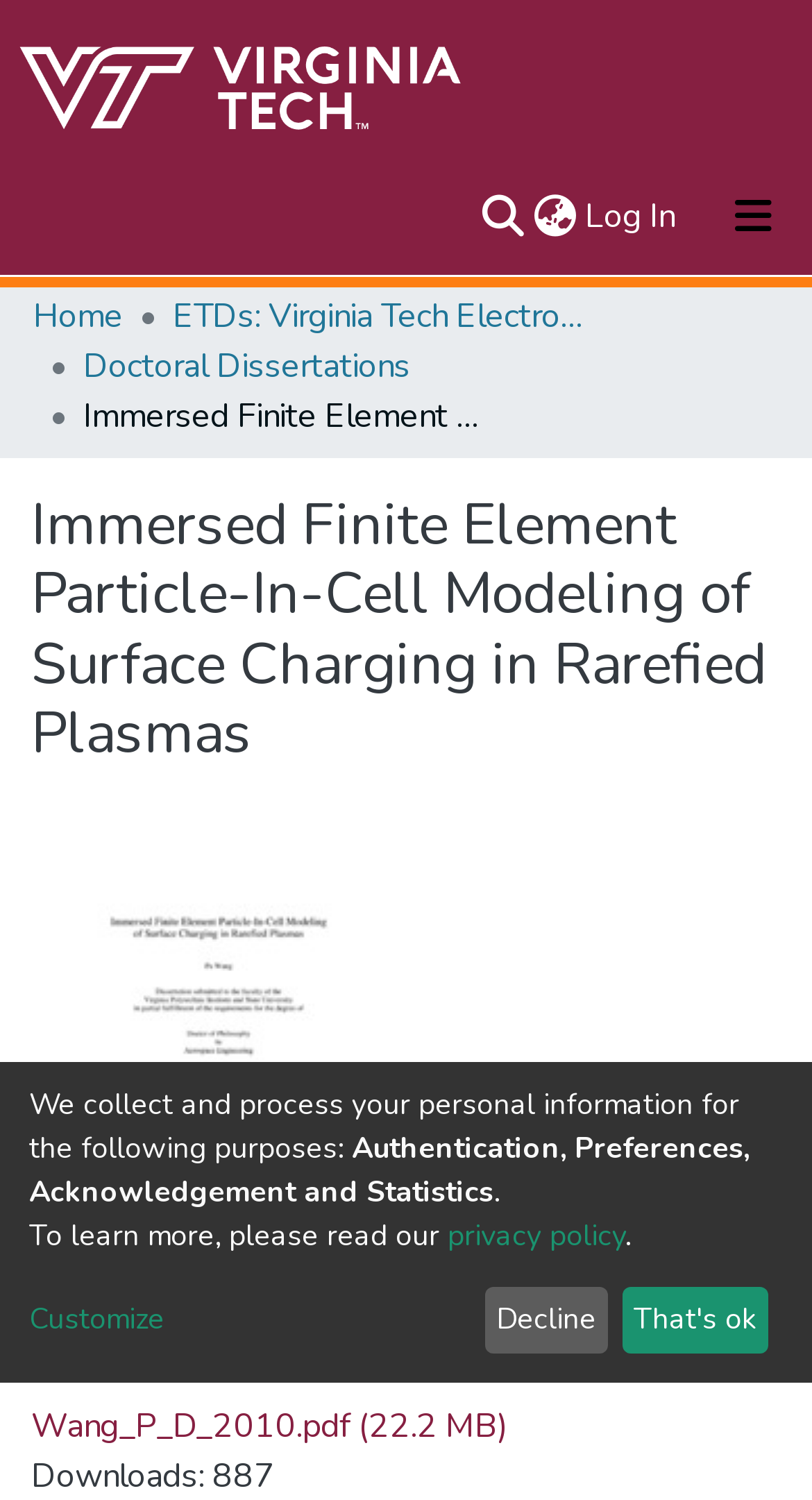Answer succinctly with a single word or phrase:
How many links are in the main navigation bar?

4